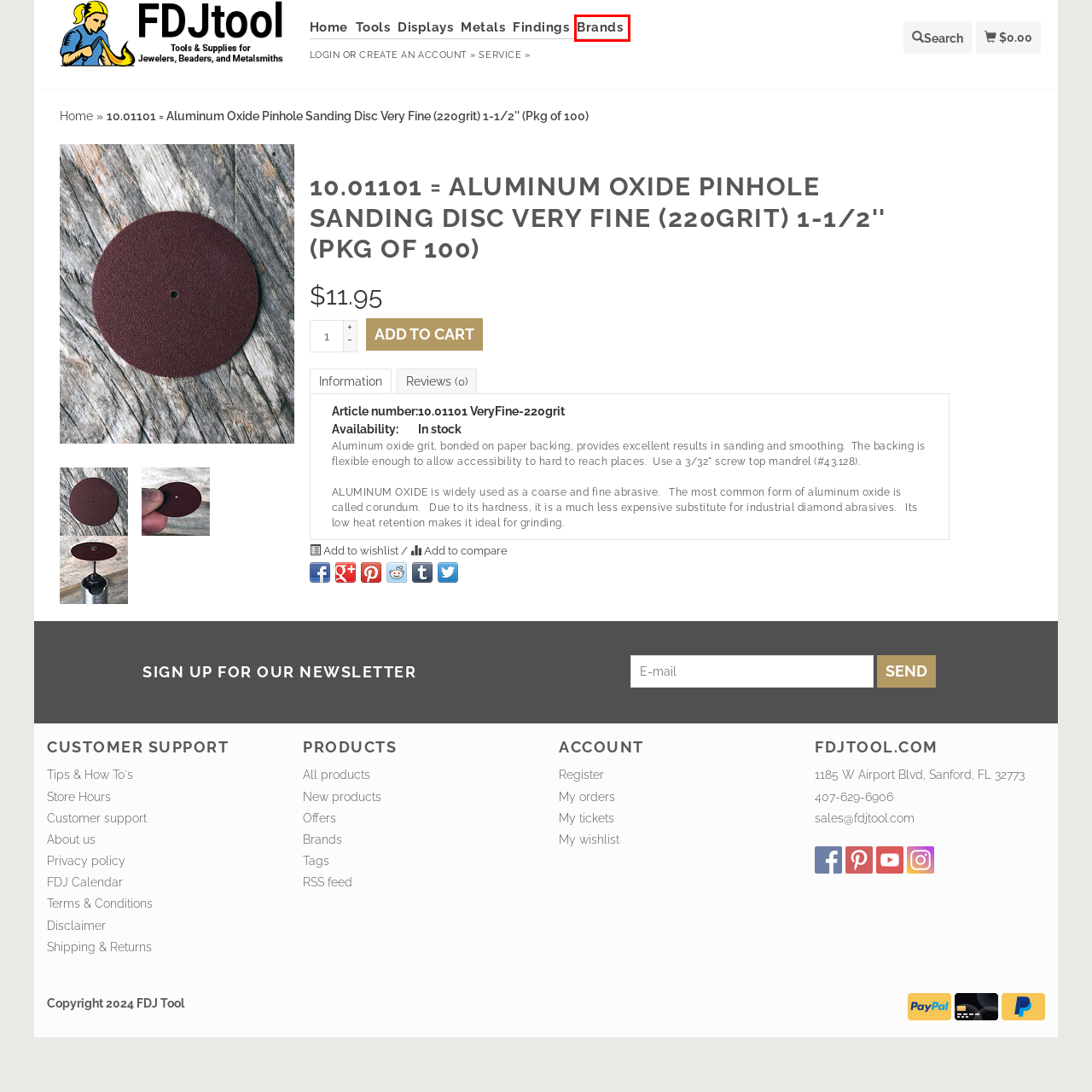Examine the screenshot of a webpage with a red bounding box around a UI element. Your task is to identify the webpage description that best corresponds to the new webpage after clicking the specified element. The given options are:
A. Jewelry Making and Craft Tools and Supplies from FDJTool ( FDJ On Time ) - FDJ Tool
B. Login - FDJ Tool
C. Store Hours - FDJ Tool
D. Jewelry findings gold,sterling silver, gold filled and costume findings. - FDJ Tool
E. Shipping & Returns - FDJ Tool
F. Brands - FDJ Tool
G. Create an account - FDJ Tool
H. Jewelry, metalworking and small hobby tools for all your jewelry needs from FDJtool. - FDJ Tool

F